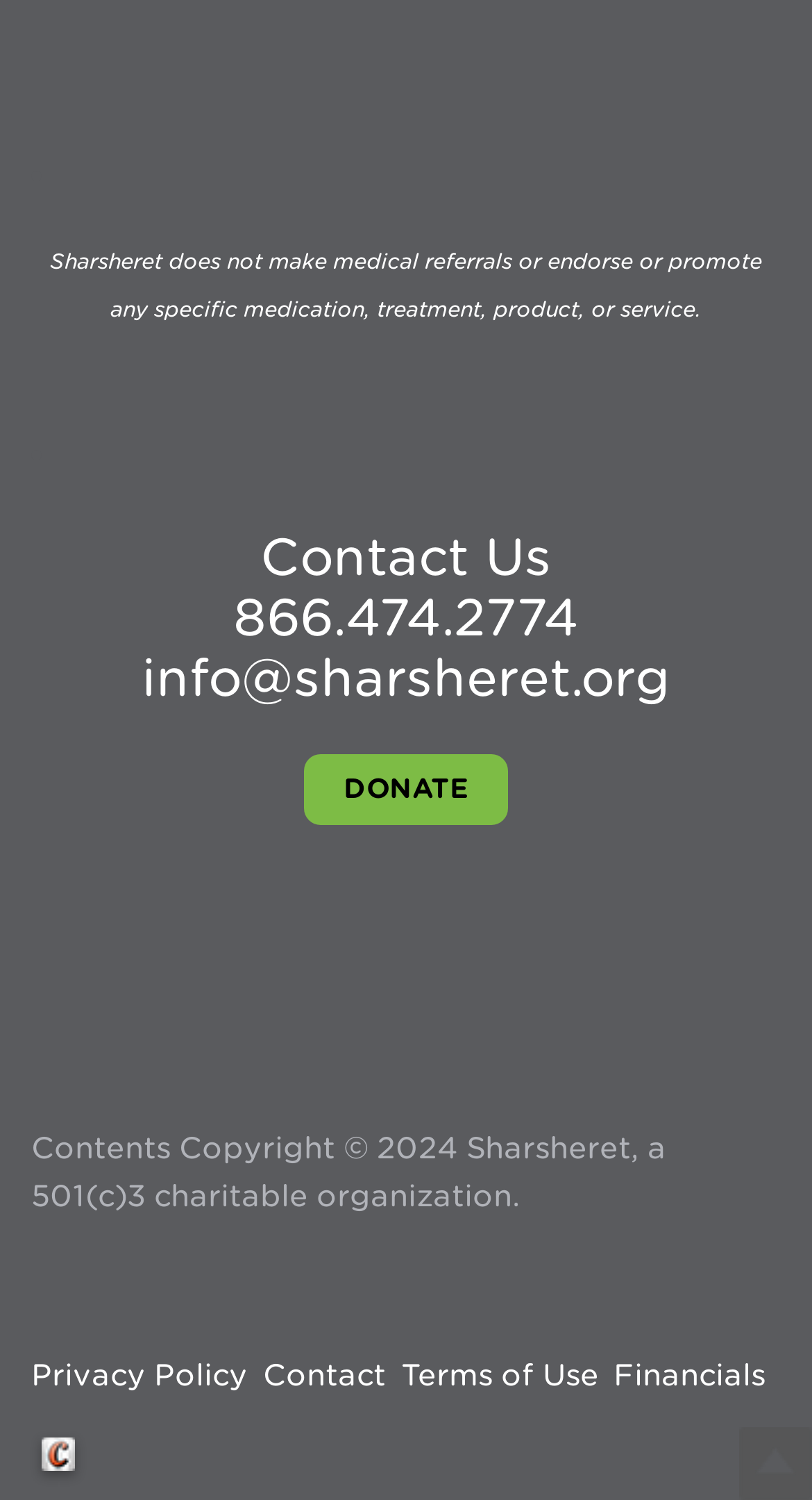What is the organization's email address?
Refer to the image and provide a one-word or short phrase answer.

info@sharsheret.org